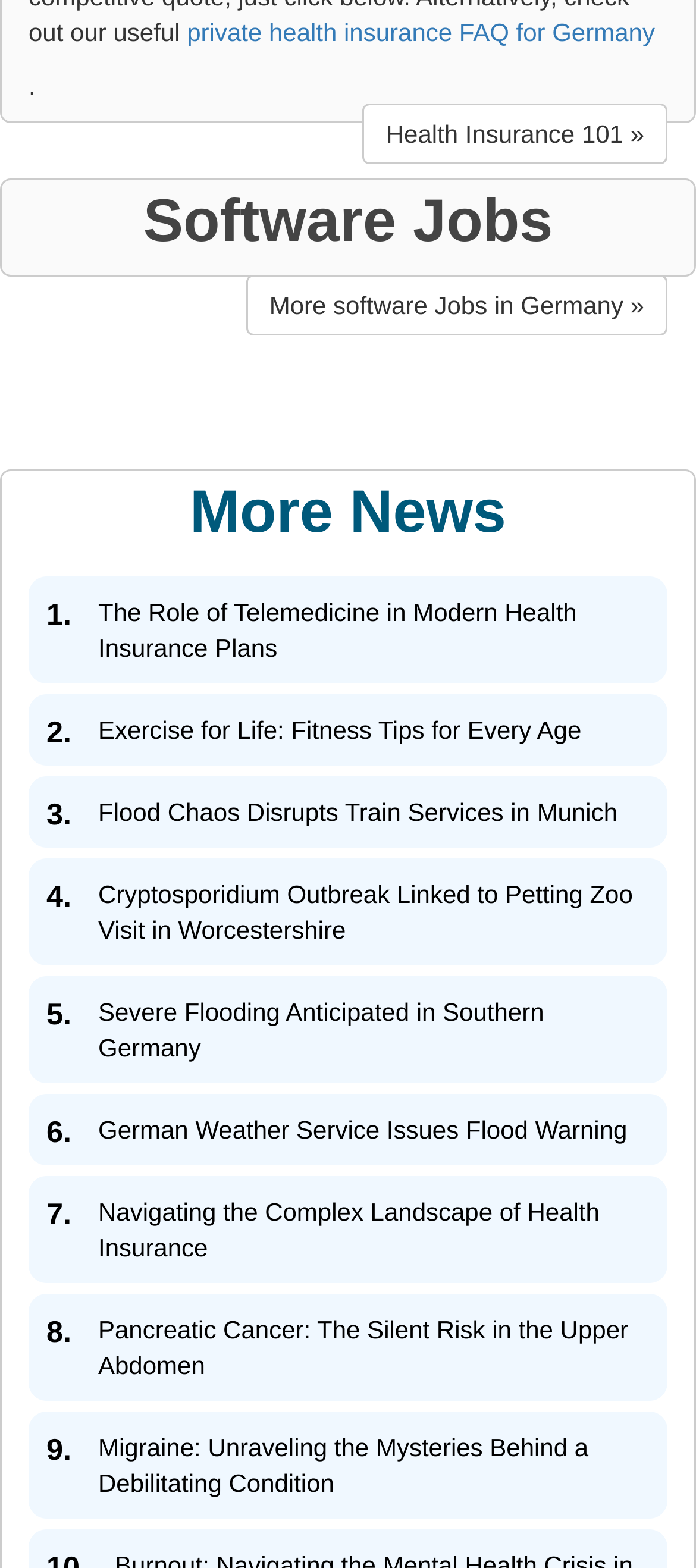Identify the bounding box coordinates of the section to be clicked to complete the task described by the following instruction: "Visit the homepage of thegermanyeye.com". The coordinates should be four float numbers between 0 and 1, formatted as [left, top, right, bottom].

[0.329, 0.9, 0.678, 0.916]